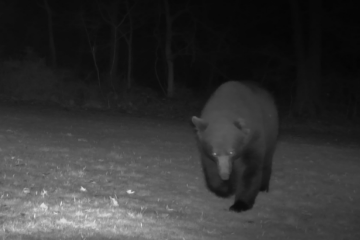What type of camera captured the image?
Please use the image to provide an in-depth answer to the question.

The caption specifically mentions that the sighting was 'recorded on a trail camera', indicating the type of camera used to capture the image.